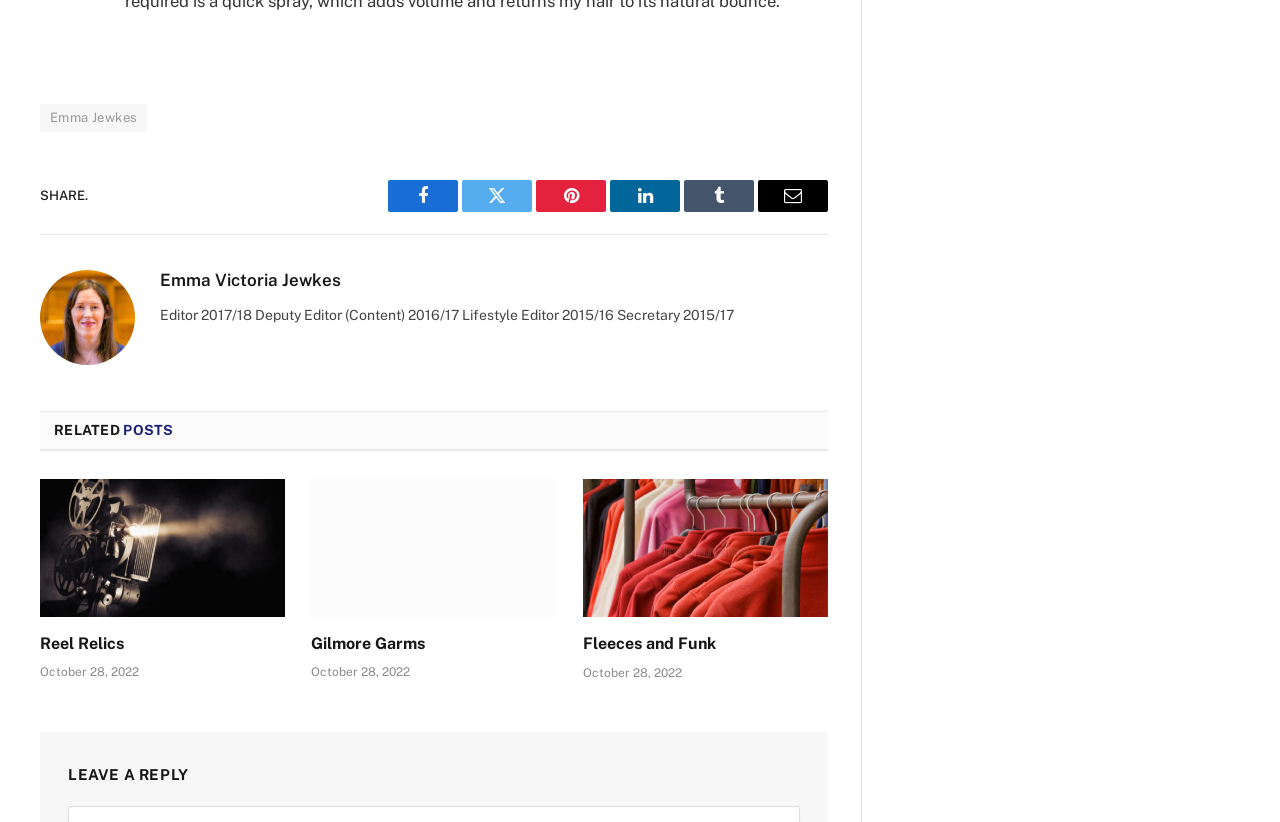What is the name of the author?
Please describe in detail the information shown in the image to answer the question.

The author's name is found in the link element with the text 'Emma Jewkes' at the top of the page, which is likely to be the author's profile or bio section.